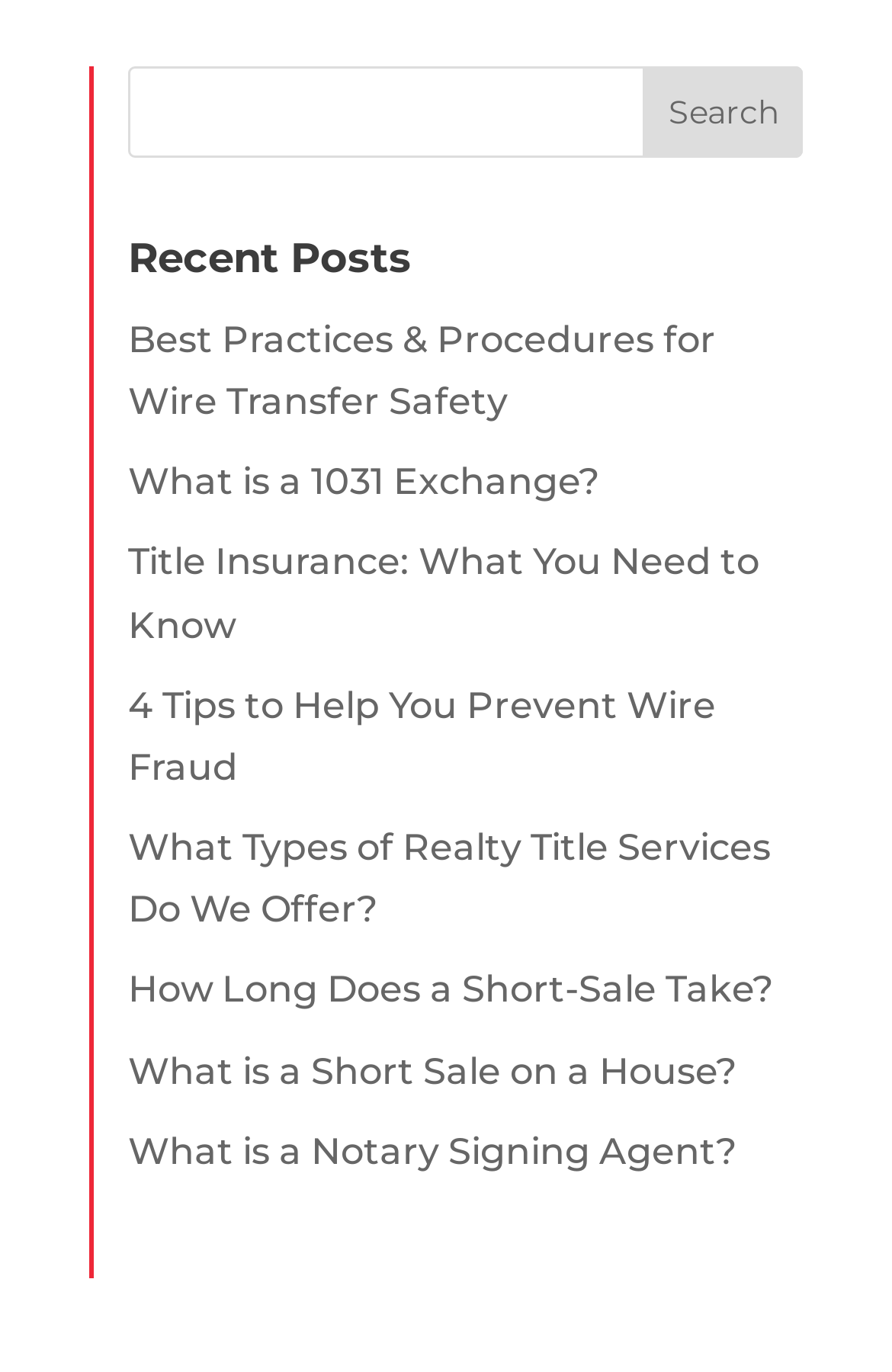Provide the bounding box coordinates for the area that should be clicked to complete the instruction: "explore 'Title Insurance: What You Need to Know'".

[0.144, 0.394, 0.851, 0.471]